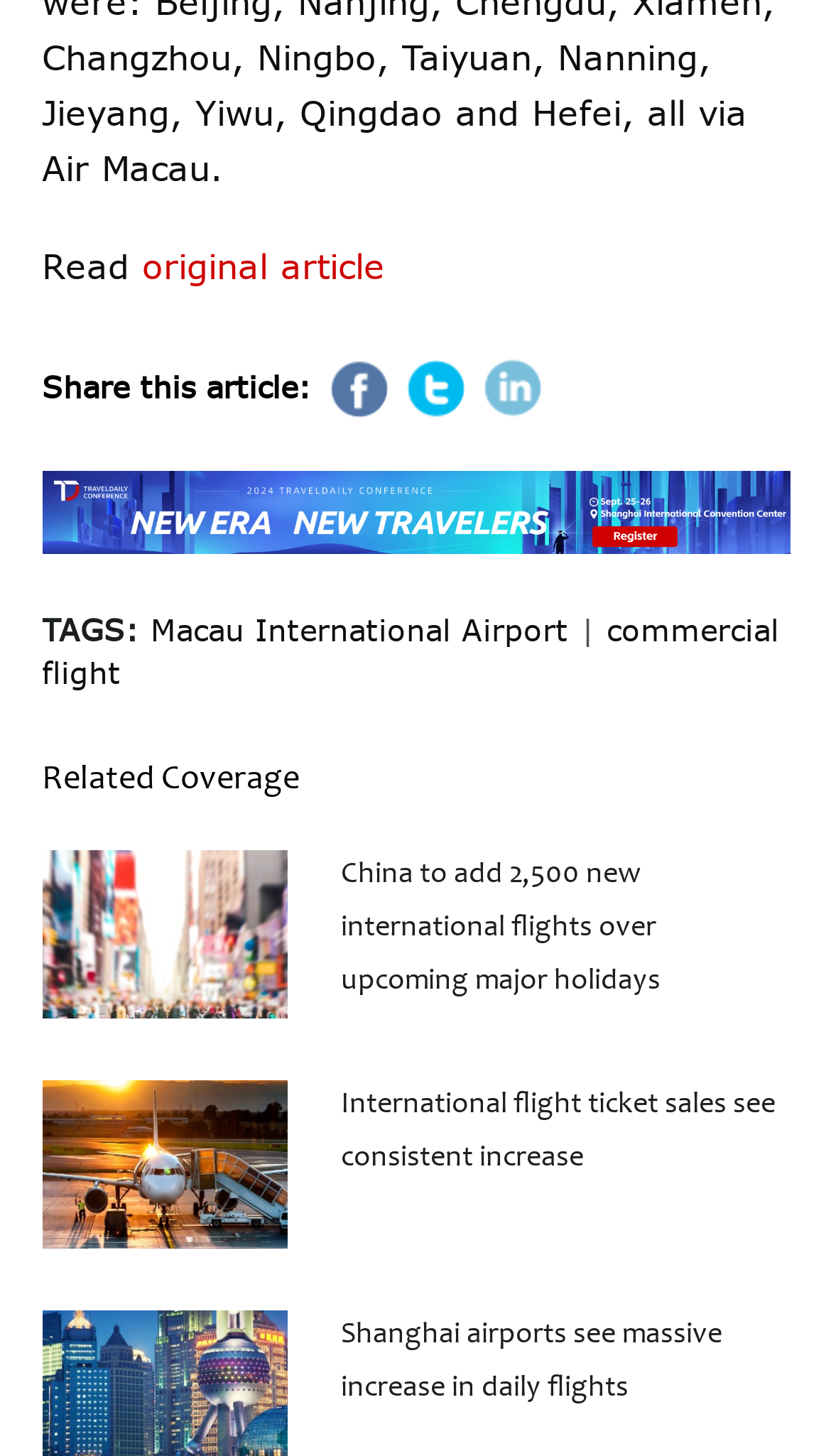Identify the bounding box for the described UI element: "Macau International Airport".

[0.181, 0.421, 0.683, 0.446]